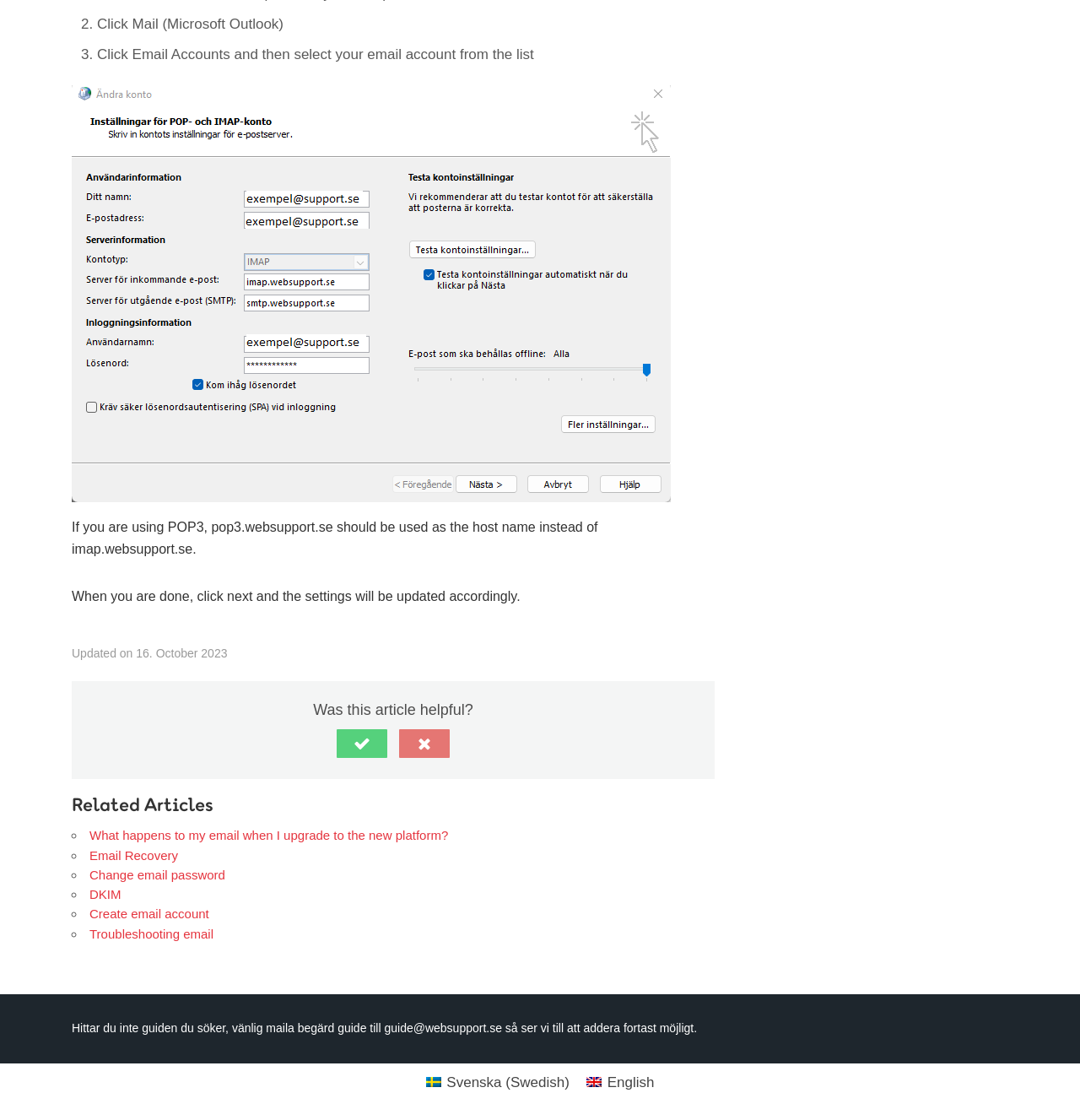What is the alternative host name for POP3?
Please respond to the question with a detailed and thorough explanation.

According to the webpage, if you are using POP3, the host name 'pop3.websupport.se' should be used instead of 'imap.websupport.se', as stated in the StaticText element 'If you are using POP3, pop3.websupport.se should be used as the host name instead of imap.websupport.se'.